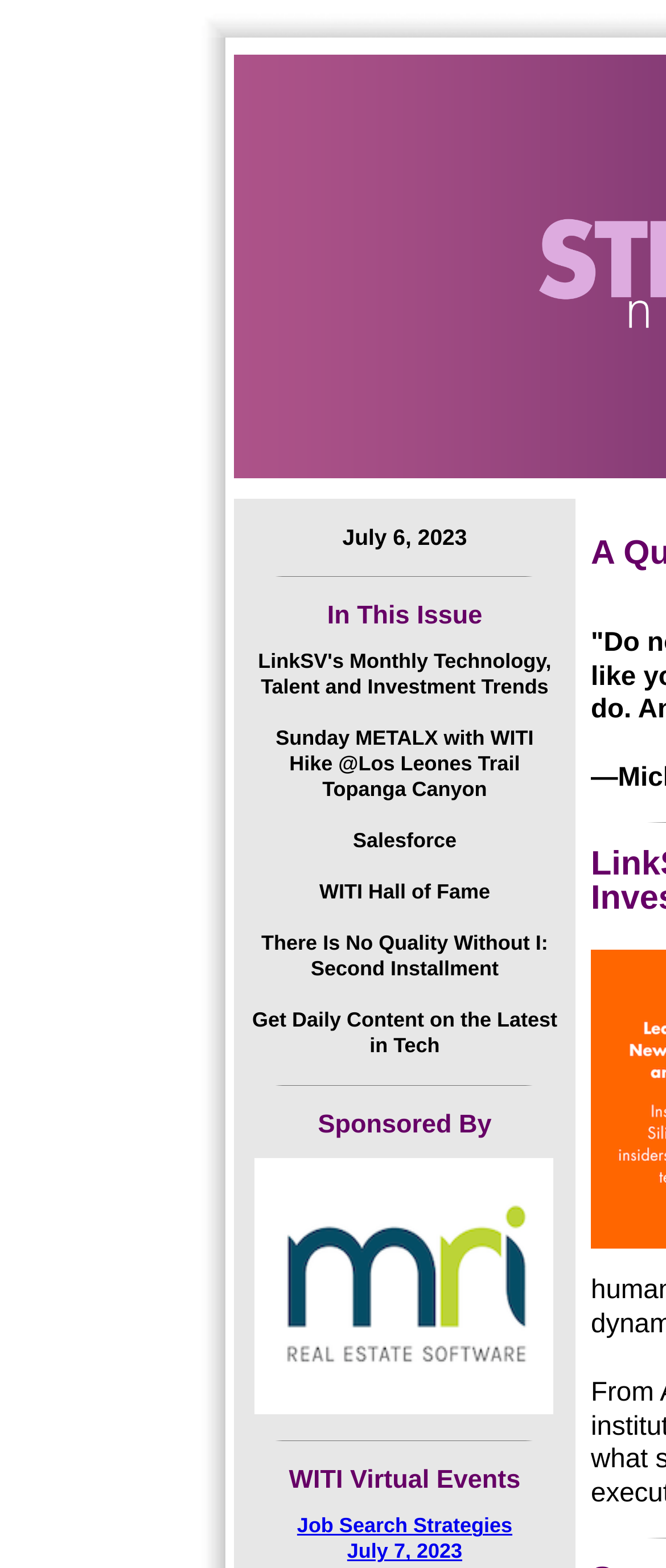What is the name of the trail mentioned?
Refer to the image and provide a concise answer in one word or phrase.

Los Leones Trail